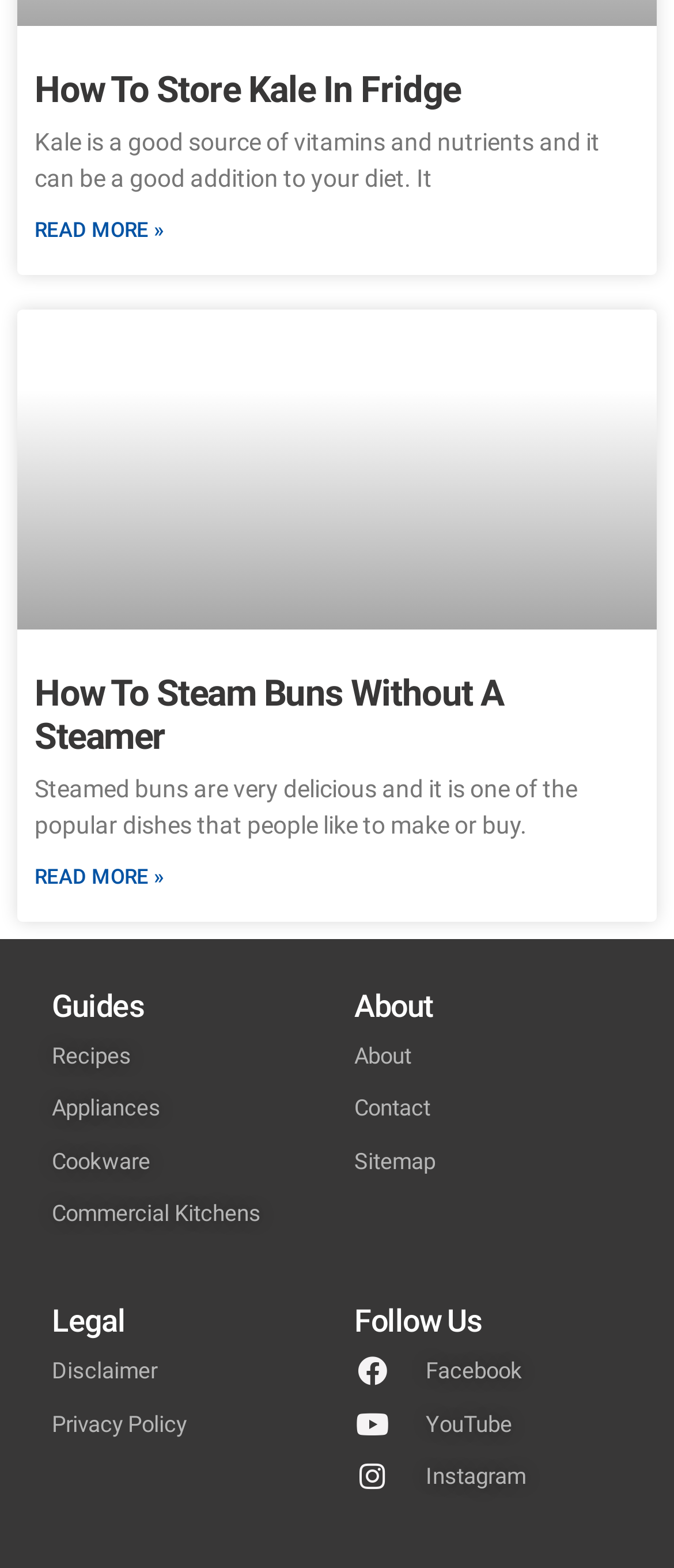Please reply to the following question using a single word or phrase: 
What social media platforms are mentioned?

Facebook, YouTube, Instagram